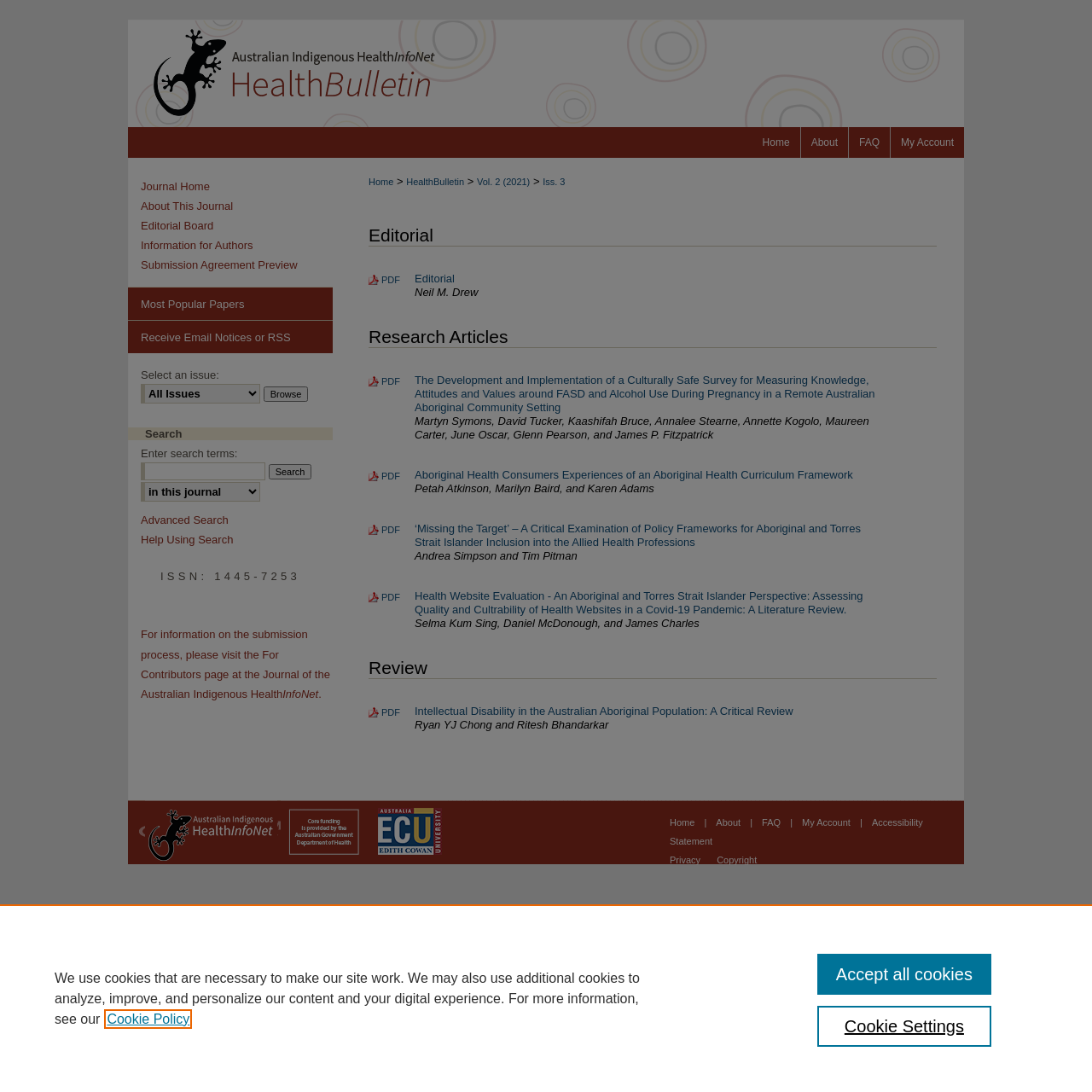Can you find the bounding box coordinates for the element to click on to achieve the instruction: "Select an issue from the dropdown"?

[0.129, 0.351, 0.238, 0.369]